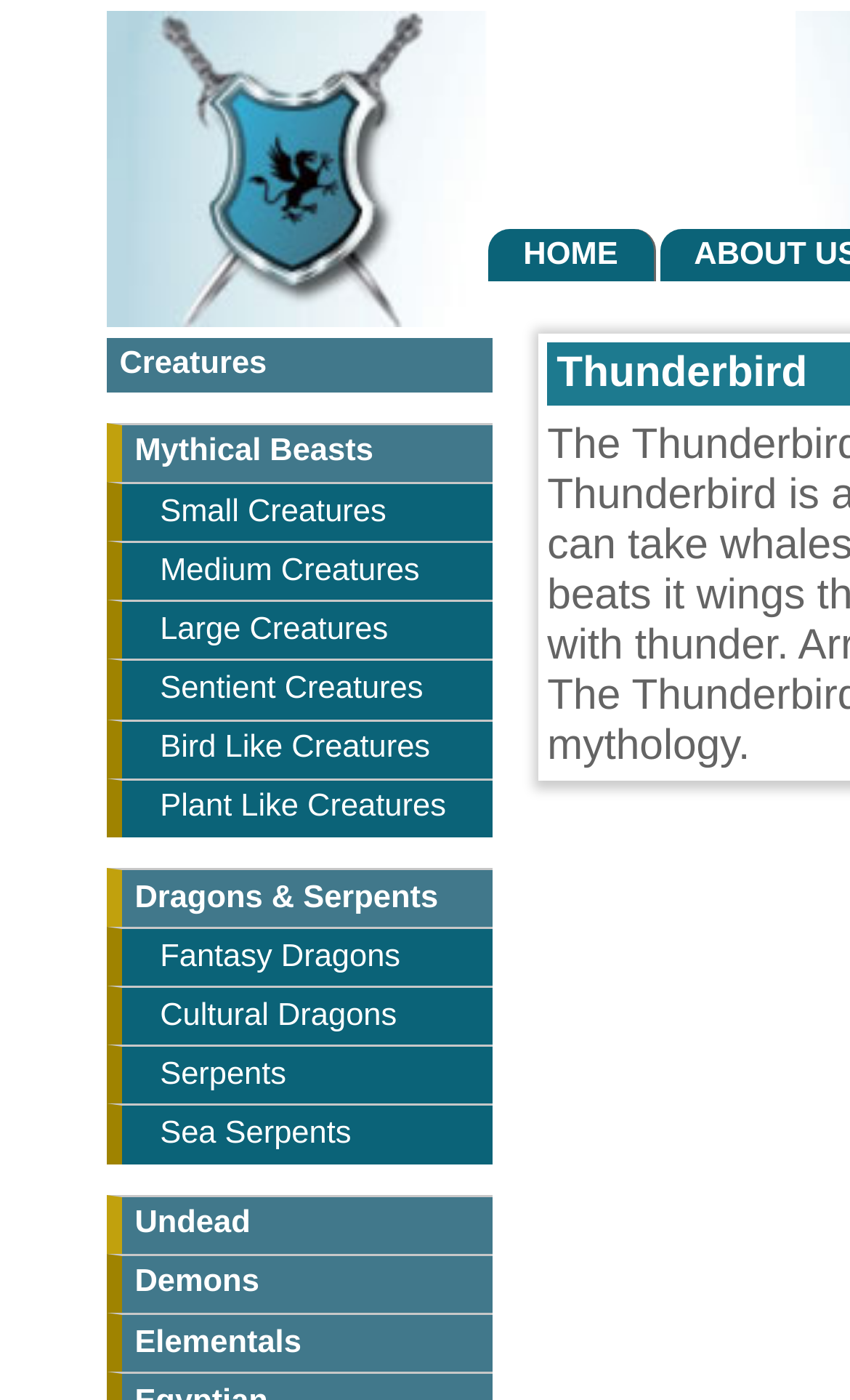Please find the bounding box coordinates of the element's region to be clicked to carry out this instruction: "go to home page".

[0.575, 0.164, 0.771, 0.201]